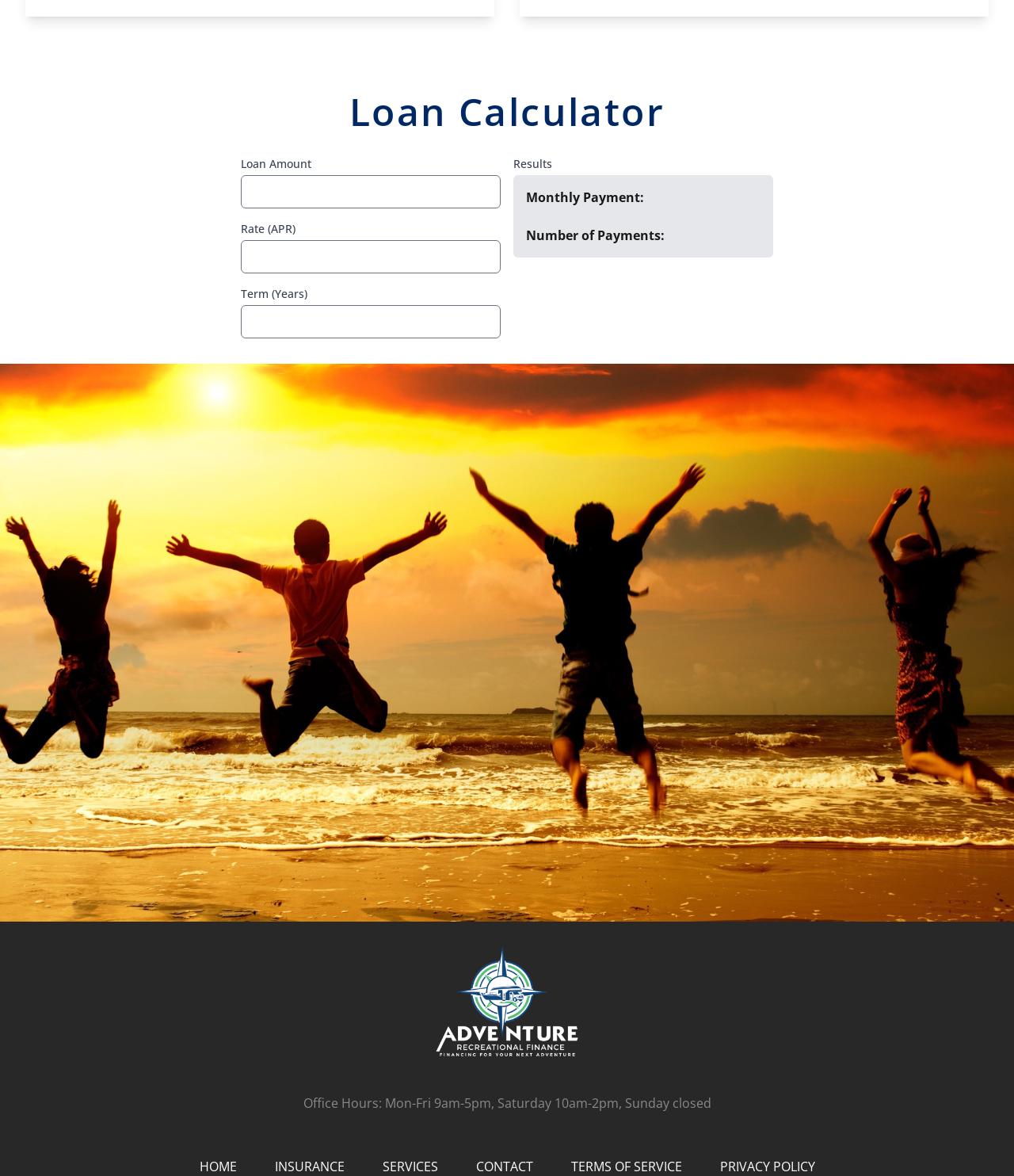Identify the bounding box coordinates for the element that needs to be clicked to fulfill this instruction: "View insurance". Provide the coordinates in the format of four float numbers between 0 and 1: [left, top, right, bottom].

[0.271, 0.985, 0.339, 0.999]